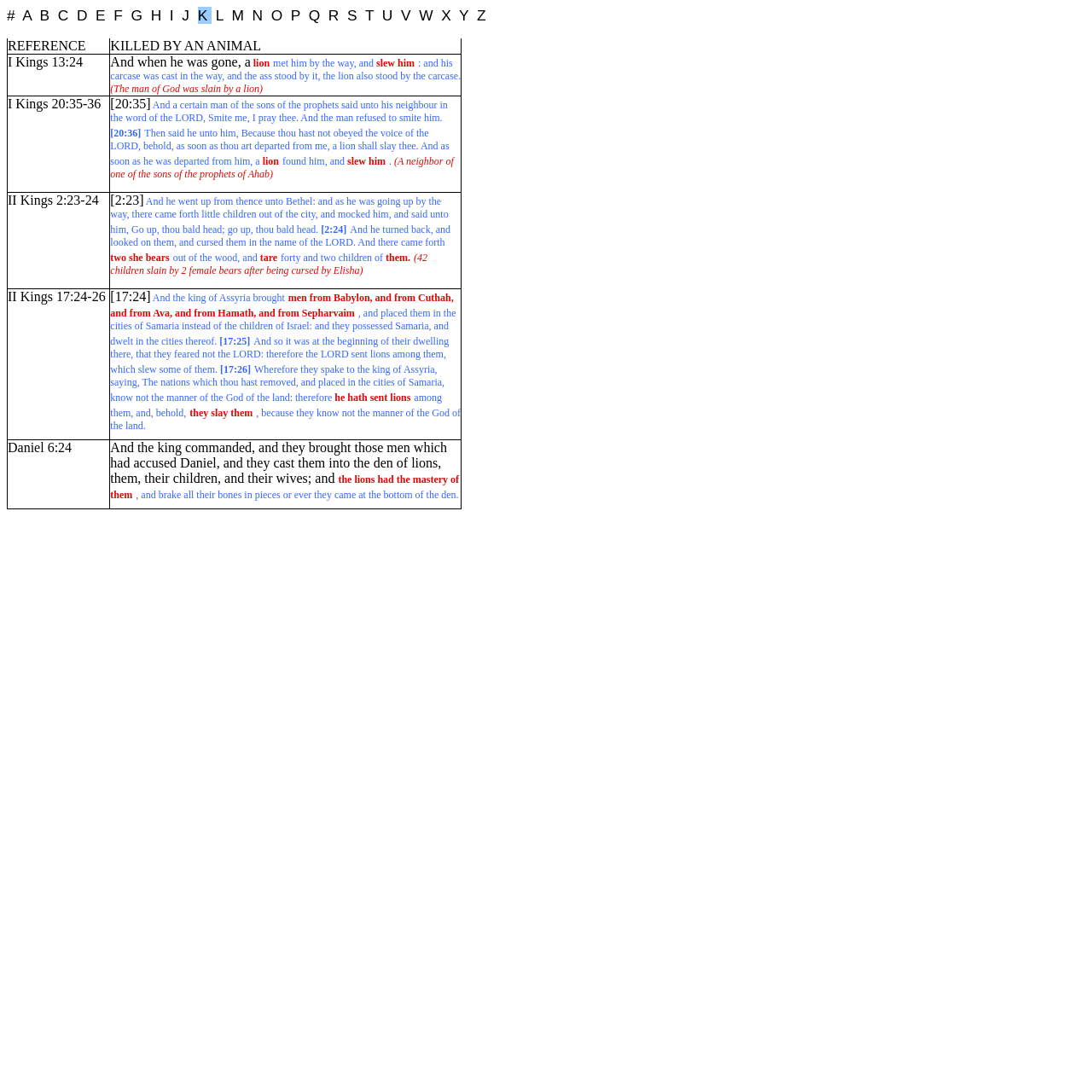Using the description: "aria-label="Pause story"", identify the bounding box of the corresponding UI element in the screenshot.

None